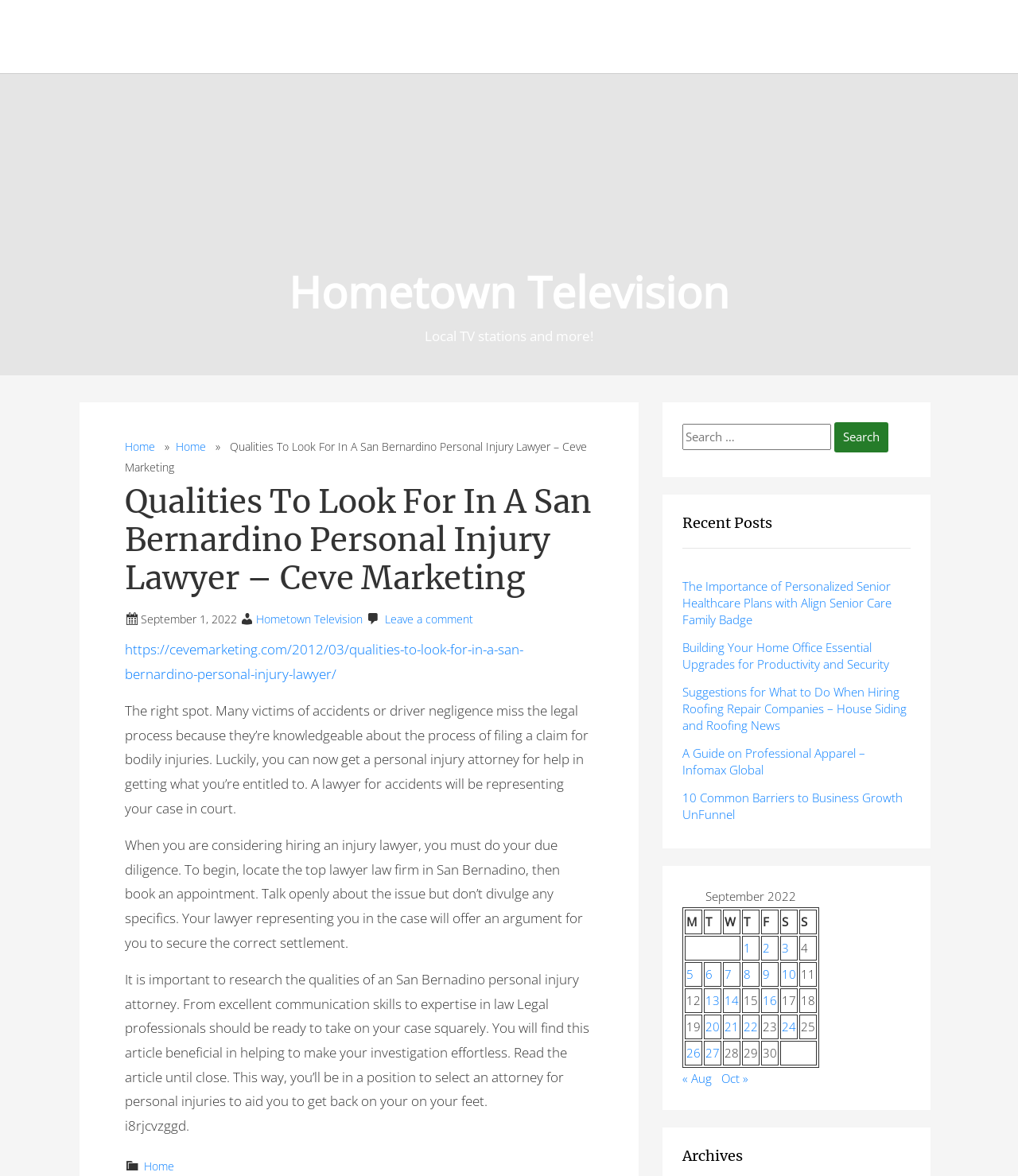What is the topic of the article?
Using the visual information, respond with a single word or phrase.

Personal injury lawyer